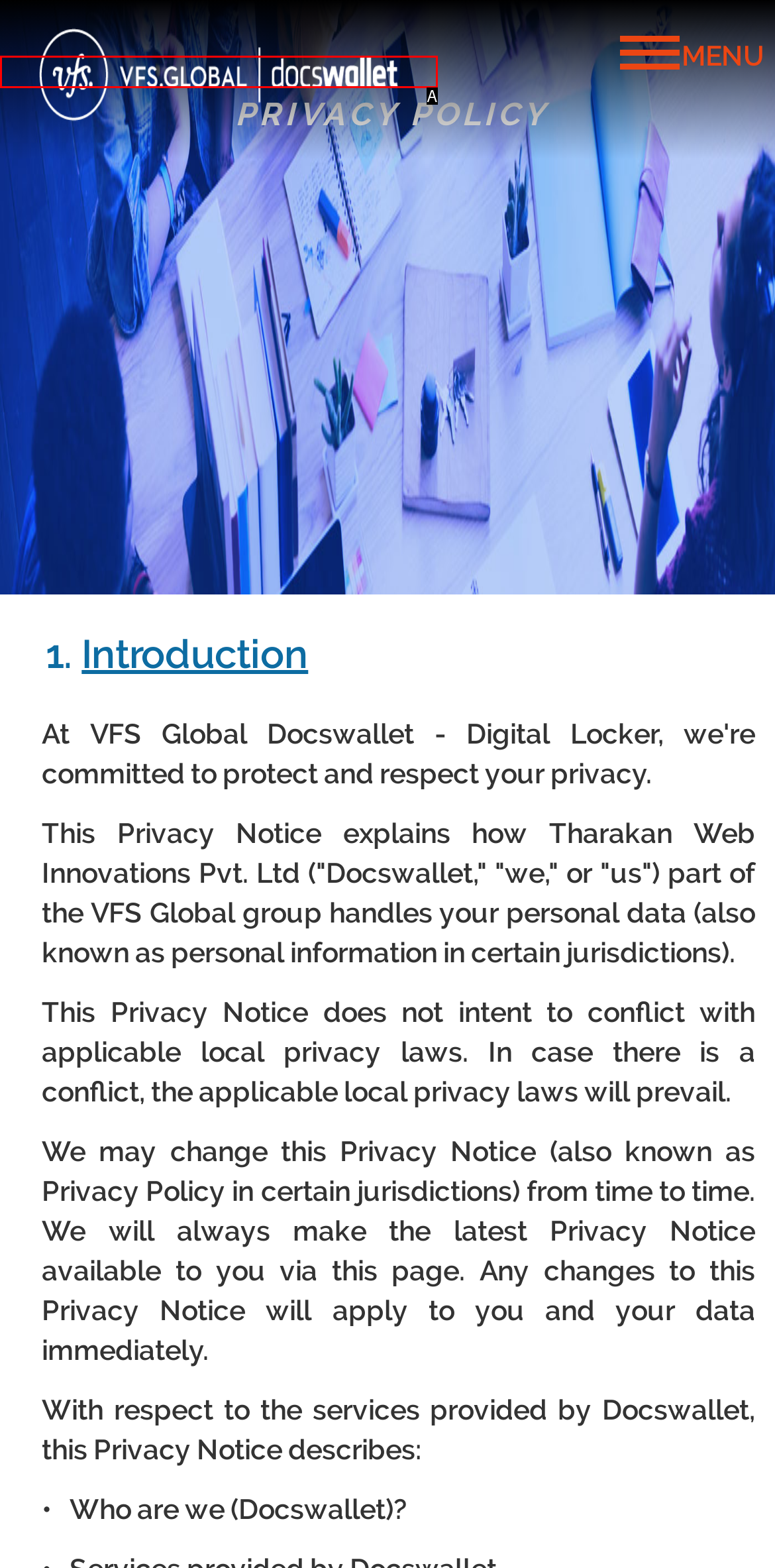Using the provided description: parent_node: MENU, select the HTML element that corresponds to it. Indicate your choice with the option's letter.

A